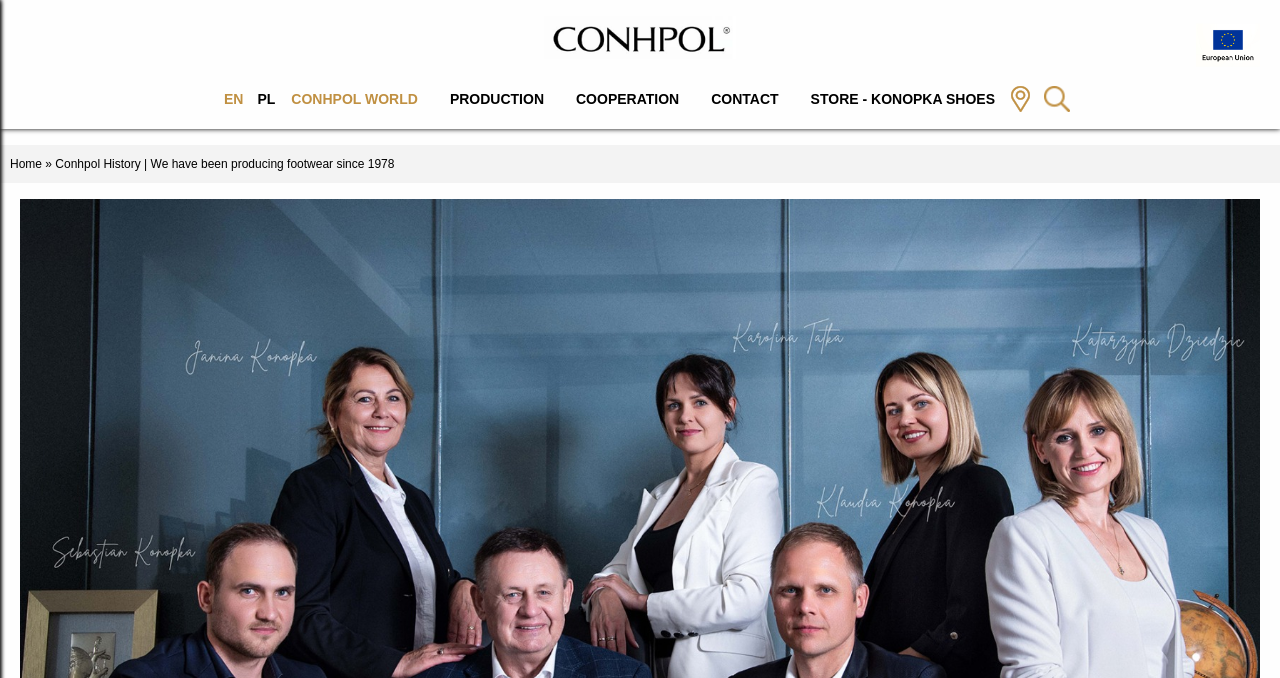Provide a brief response in the form of a single word or phrase:
What language is the website currently in?

EN